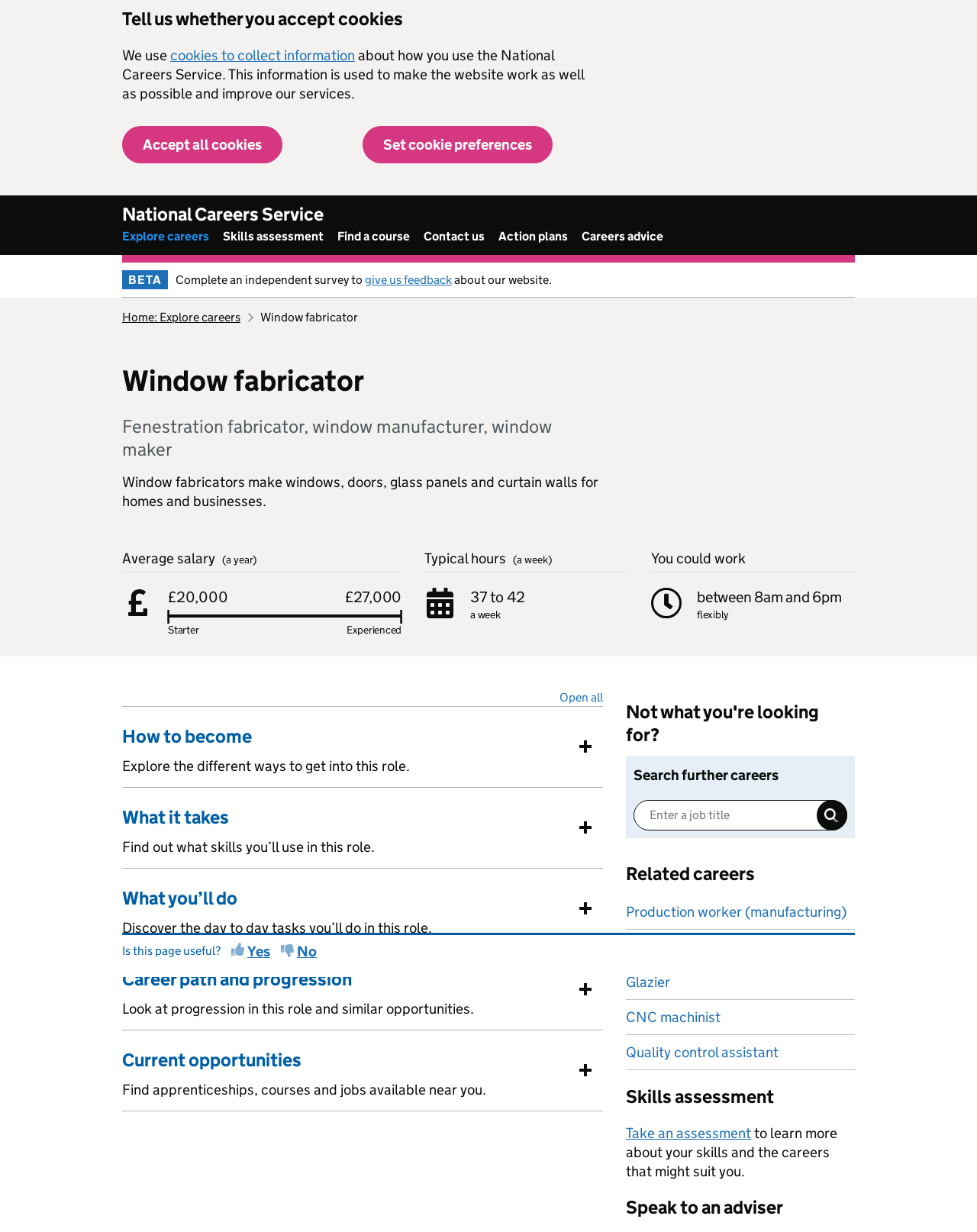What is the purpose of the 'Search further careers' section?
Please provide a comprehensive answer based on the visual information in the image.

I found the answer by looking at the section 'Search further careers' which is located below the heading 'Not what you're looking for?'. The presence of a search box and a button labeled 'Search' suggests that this section is intended for searching for related careers.